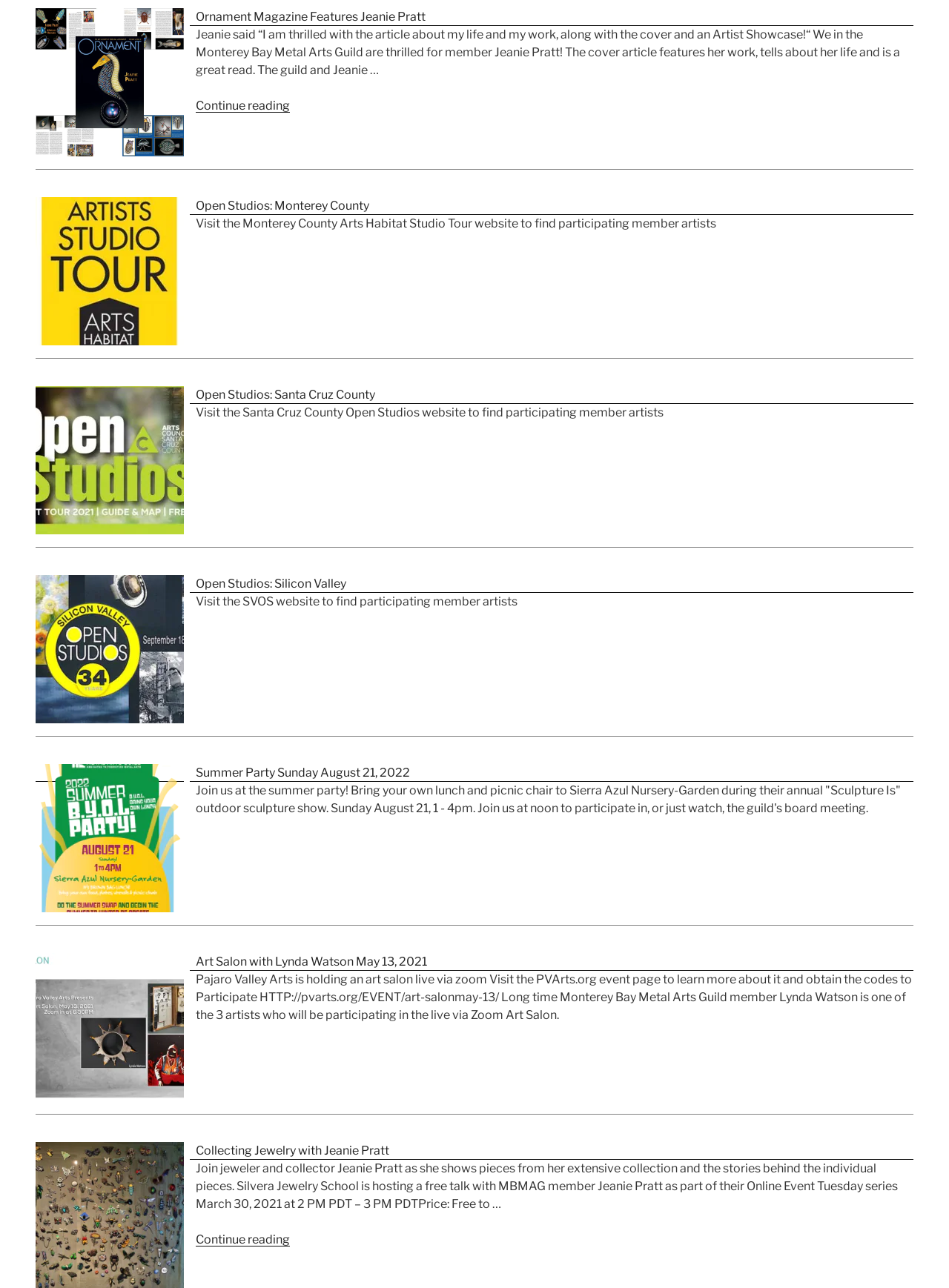Locate the bounding box coordinates of the clickable area needed to fulfill the instruction: "Read about Ornament Magazine featuring Jeanie Pratt".

[0.206, 0.022, 0.948, 0.06]